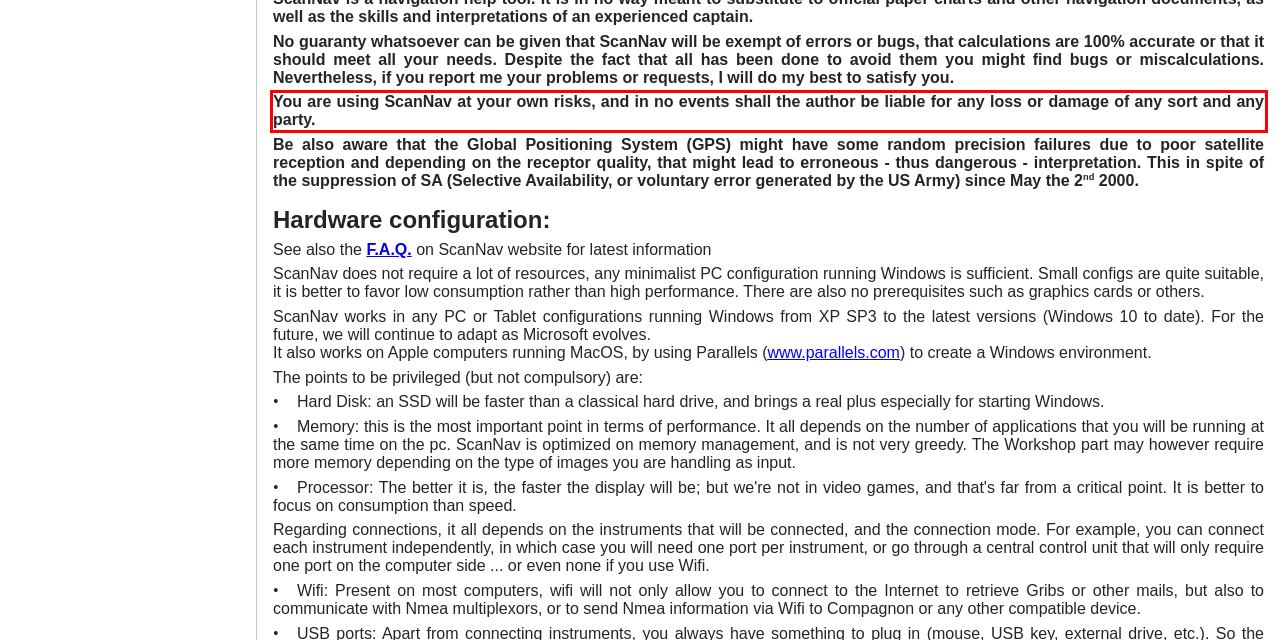You are presented with a screenshot containing a red rectangle. Extract the text found inside this red bounding box.

You are using ScanNav at your own risks, and in no events shall the author be liable for any loss or damage of any sort and any party.